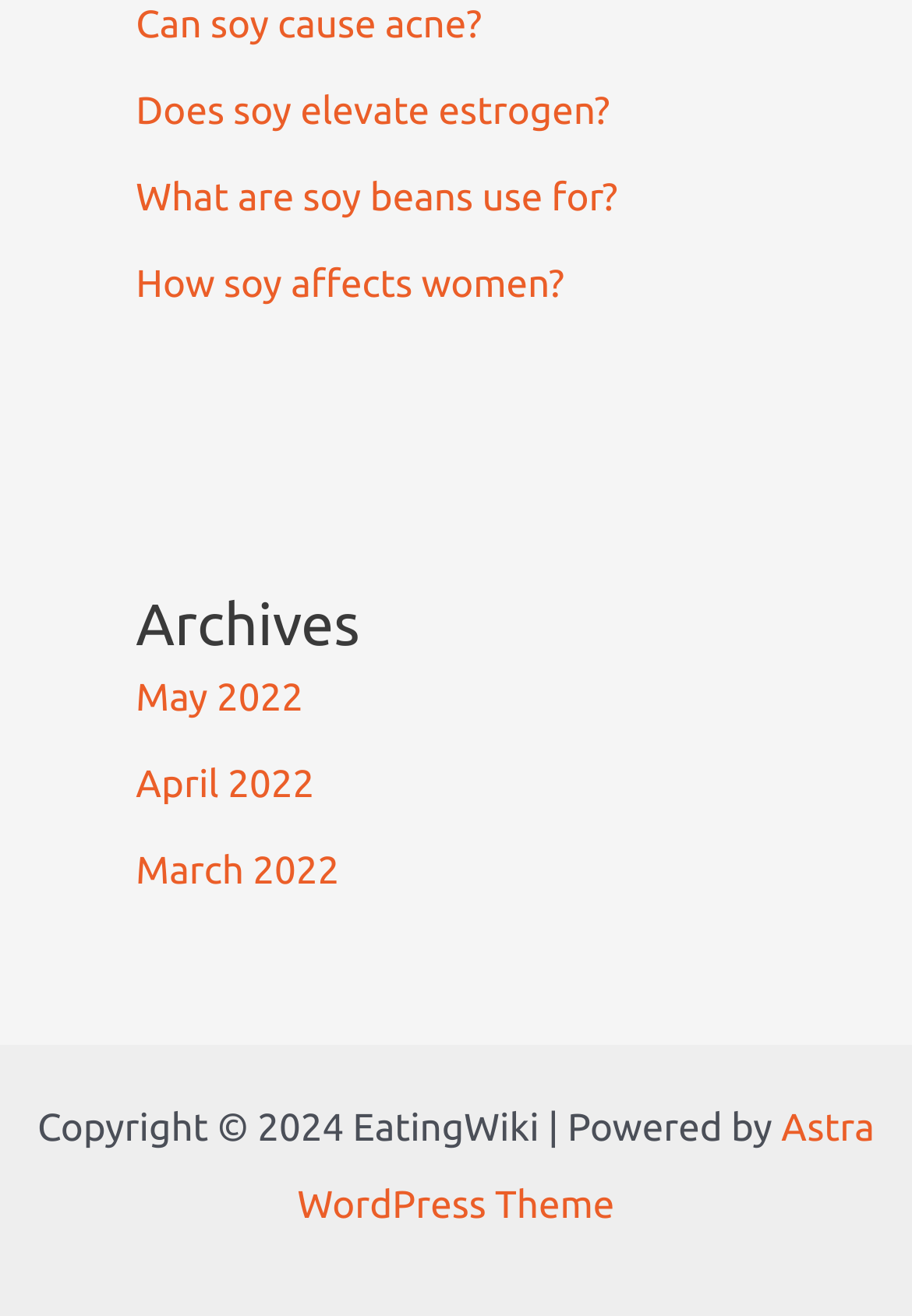What is the purpose of the 'Archives' section?
Please look at the screenshot and answer using one word or phrase.

To access past articles